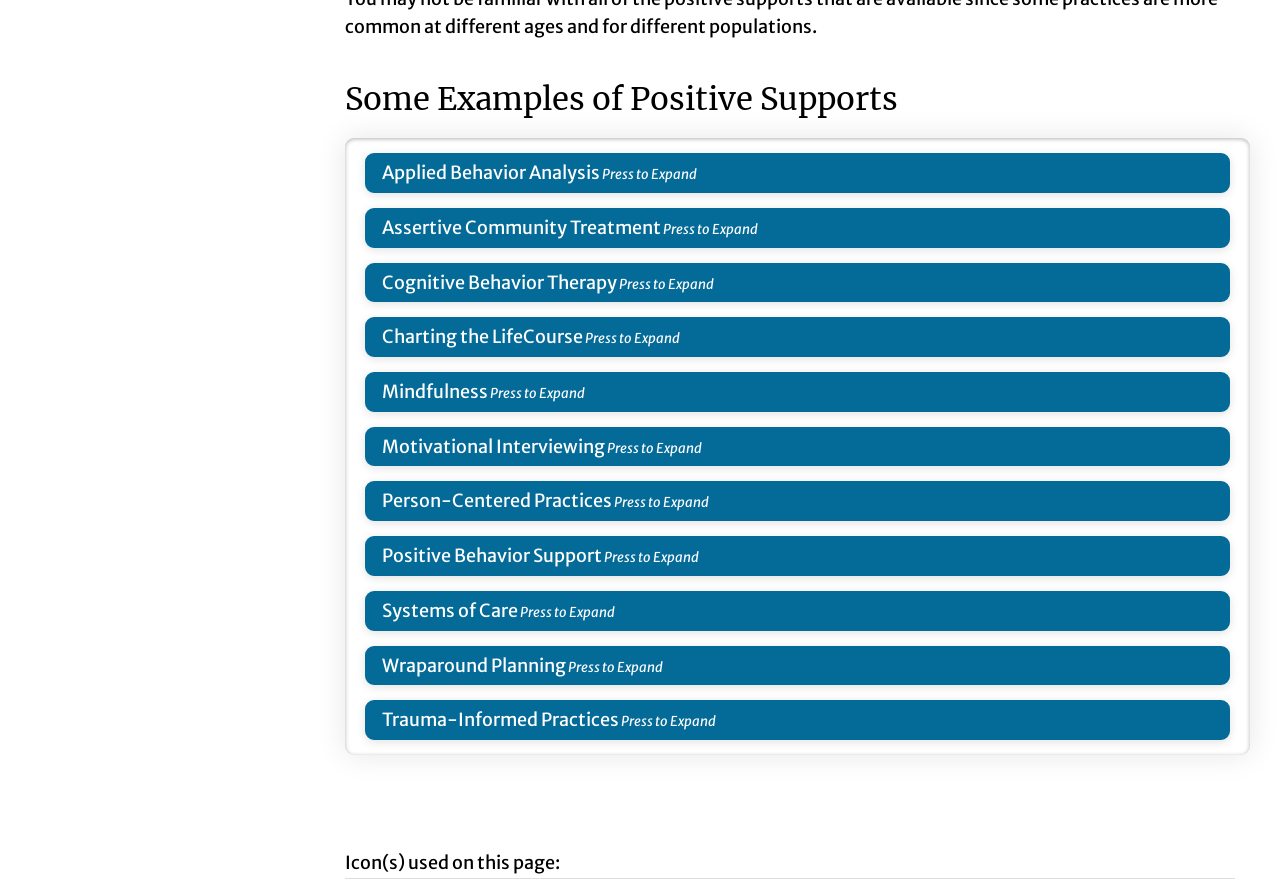What is the heading of the webpage? Examine the screenshot and reply using just one word or a brief phrase.

Some Examples of Positive Supports